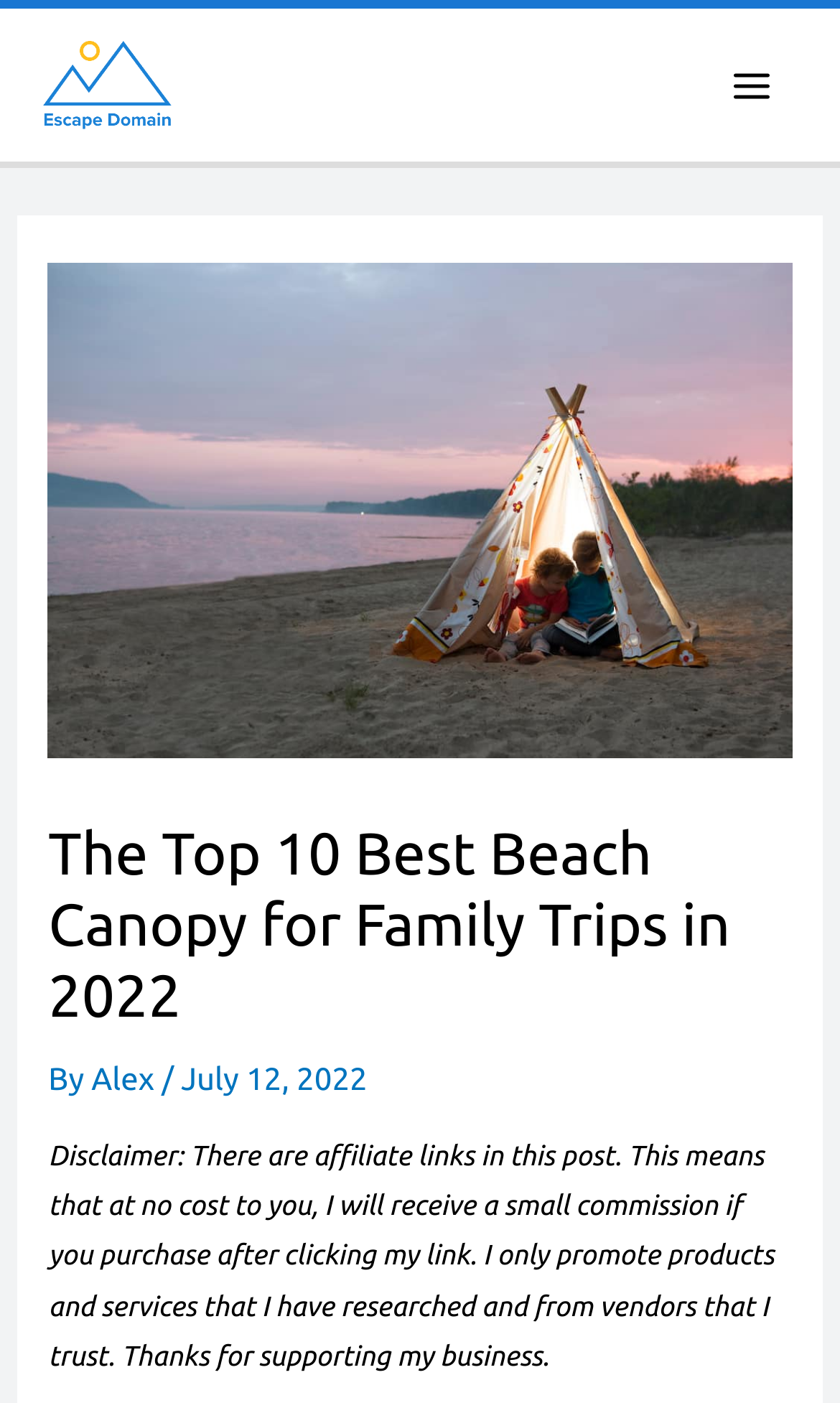Use a single word or phrase to answer the question: 
What is the disclaimer about?

affiliate links